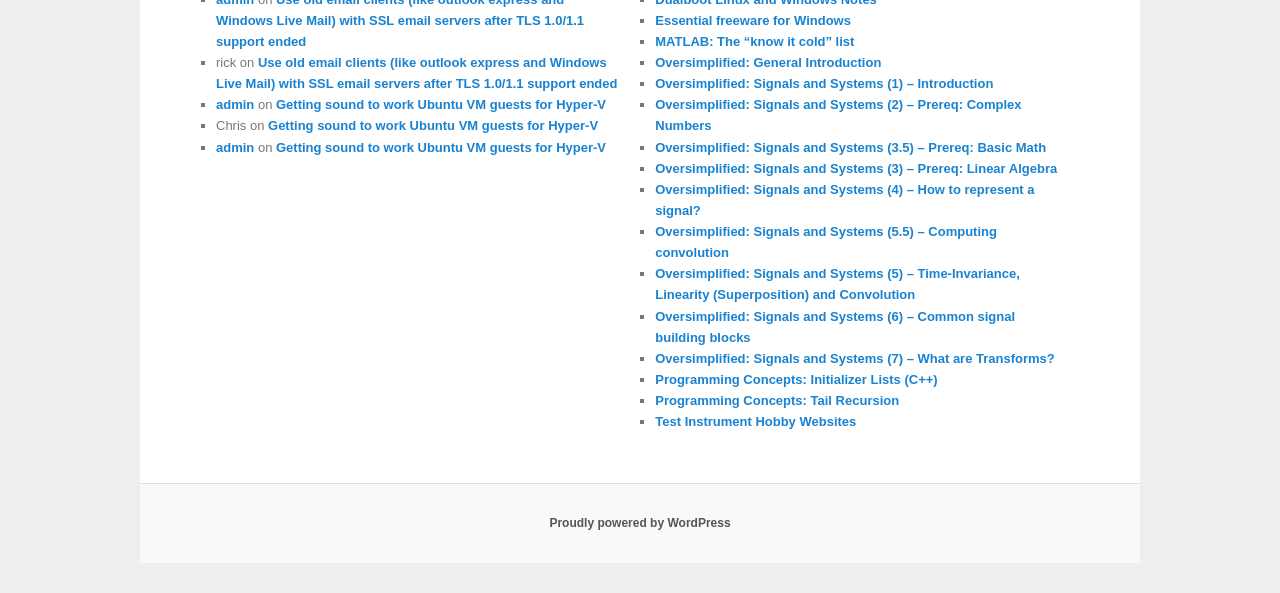Determine the coordinates of the bounding box for the clickable area needed to execute this instruction: "Explore essential freeware for Windows".

[0.512, 0.022, 0.665, 0.047]